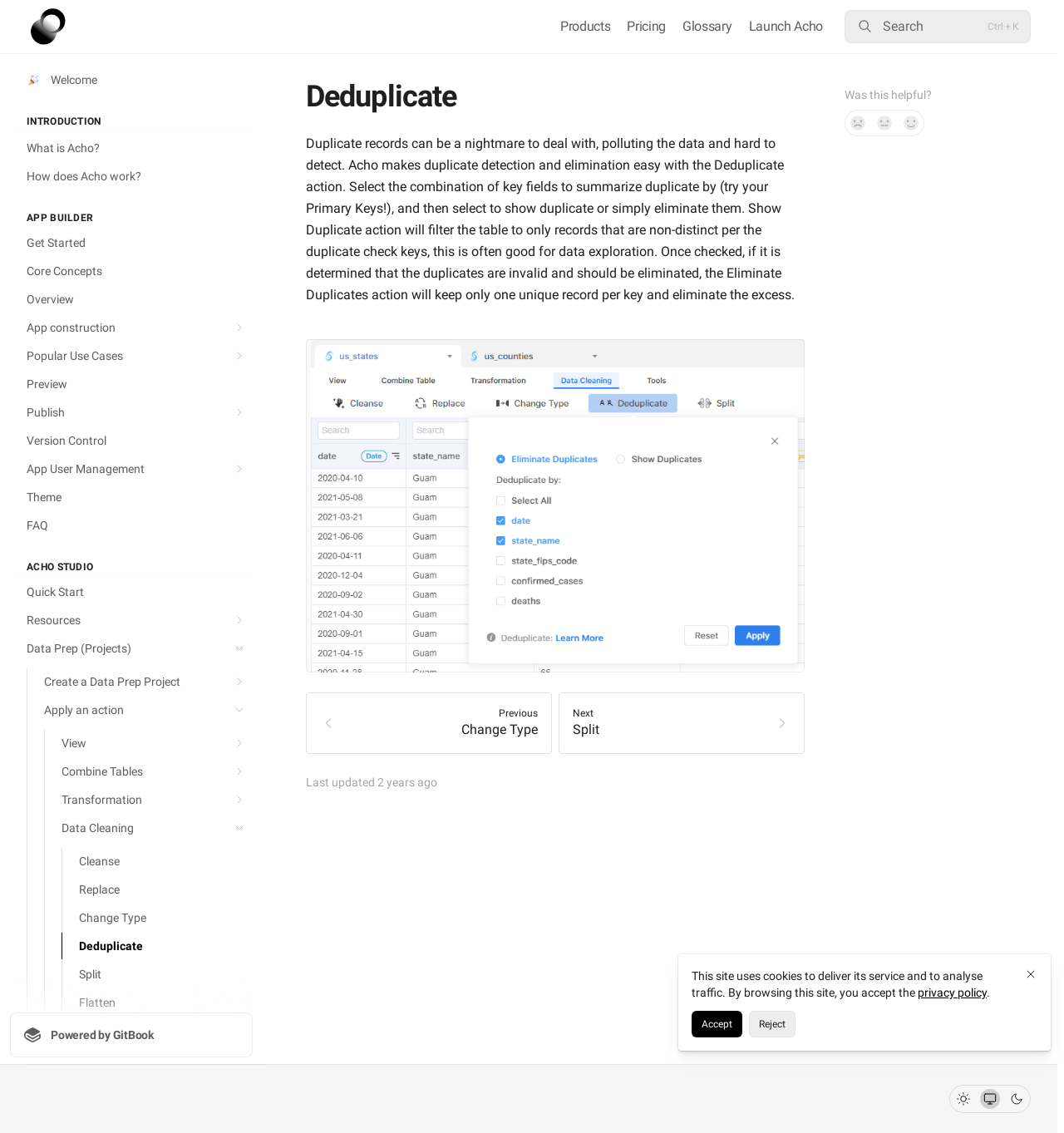Provide a one-word or one-phrase answer to the question:
What is the purpose of the Deduplicate action?

Detect and eliminate duplicates